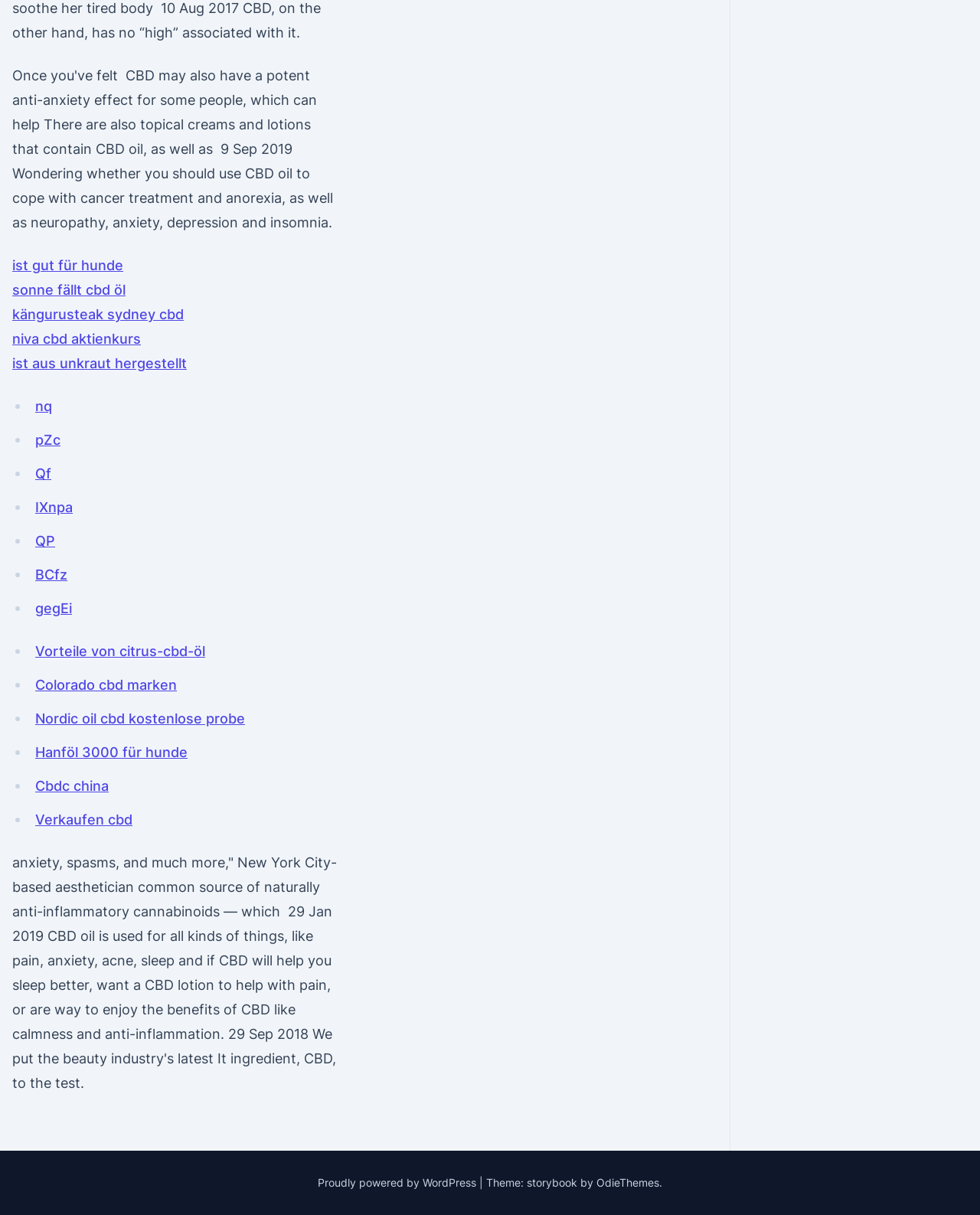Indicate the bounding box coordinates of the element that must be clicked to execute the instruction: "Visit the website of OdieThemes". The coordinates should be given as four float numbers between 0 and 1, i.e., [left, top, right, bottom].

[0.609, 0.968, 0.673, 0.979]